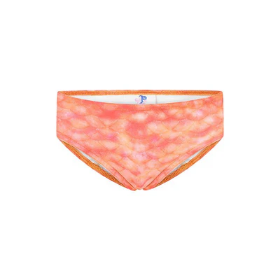Use a single word or phrase to respond to the question:
What is the price of the bikini briefs?

¥167.00